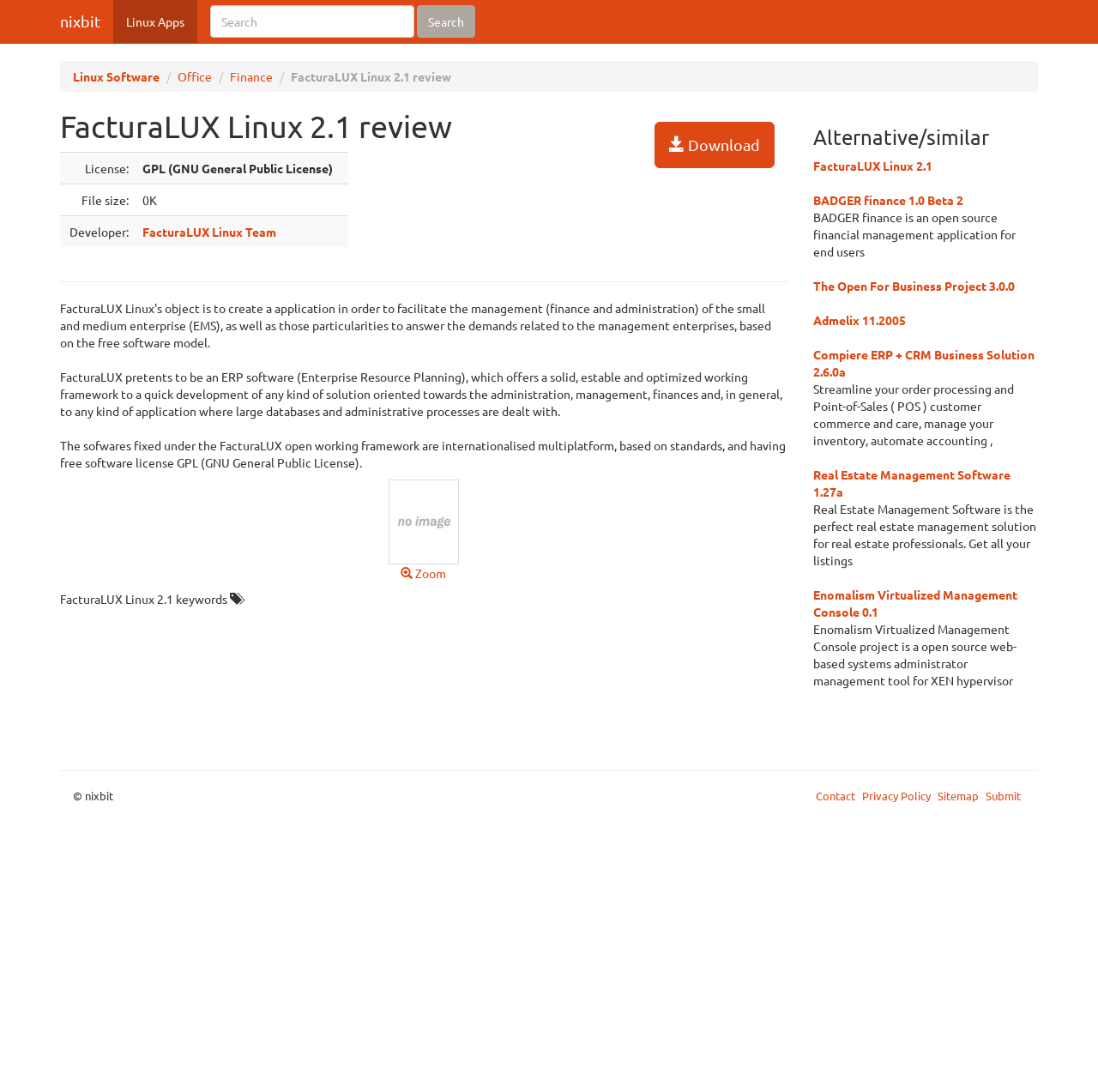Respond with a single word or phrase to the following question: What is the license of FacturaLUX Linux 2.1?

GPL (GNU General Public License)